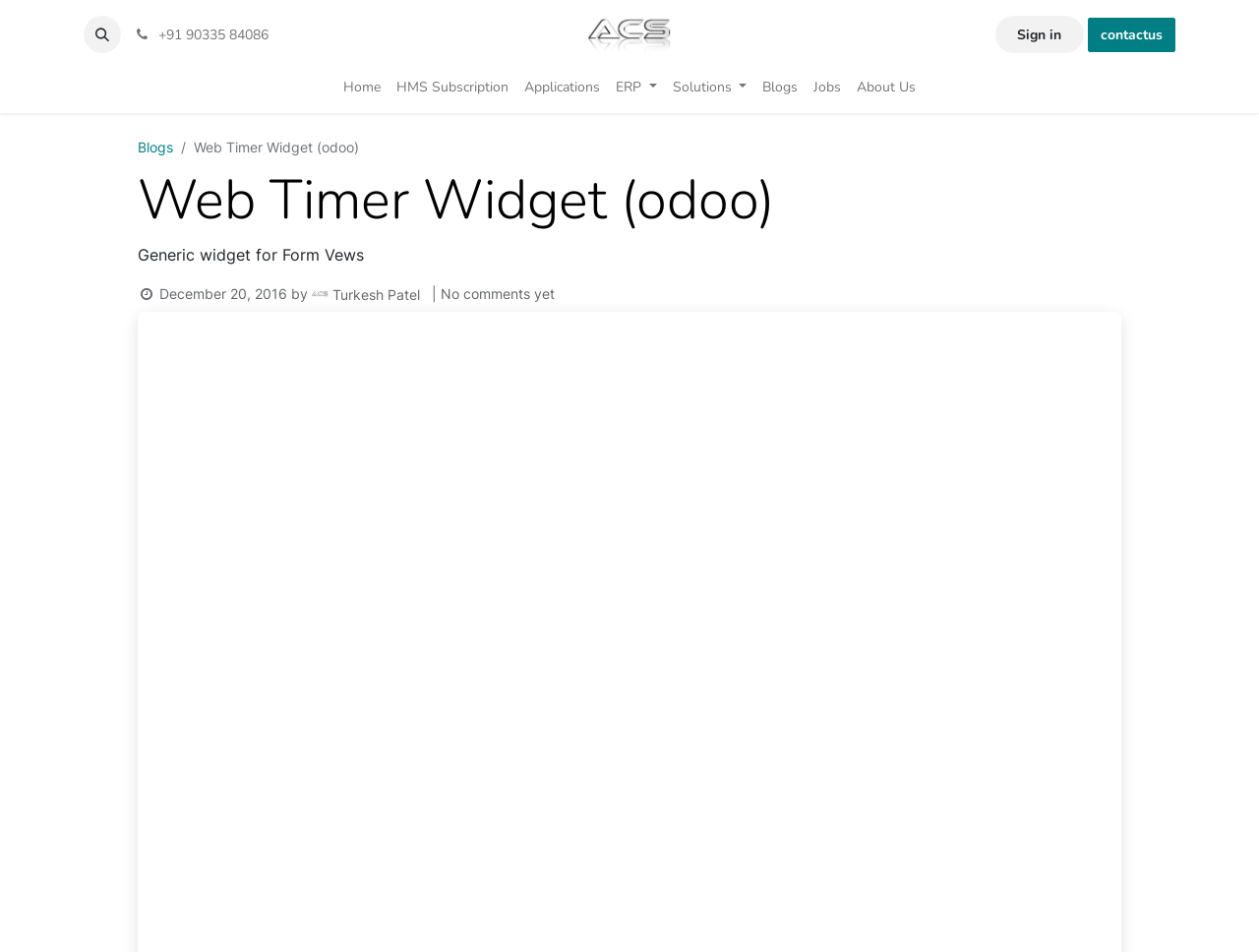Using the element description: "Blogs", determine the bounding box coordinates. The coordinates should be in the format [left, top, right, bottom], with values between 0 and 1.

[0.109, 0.146, 0.138, 0.163]